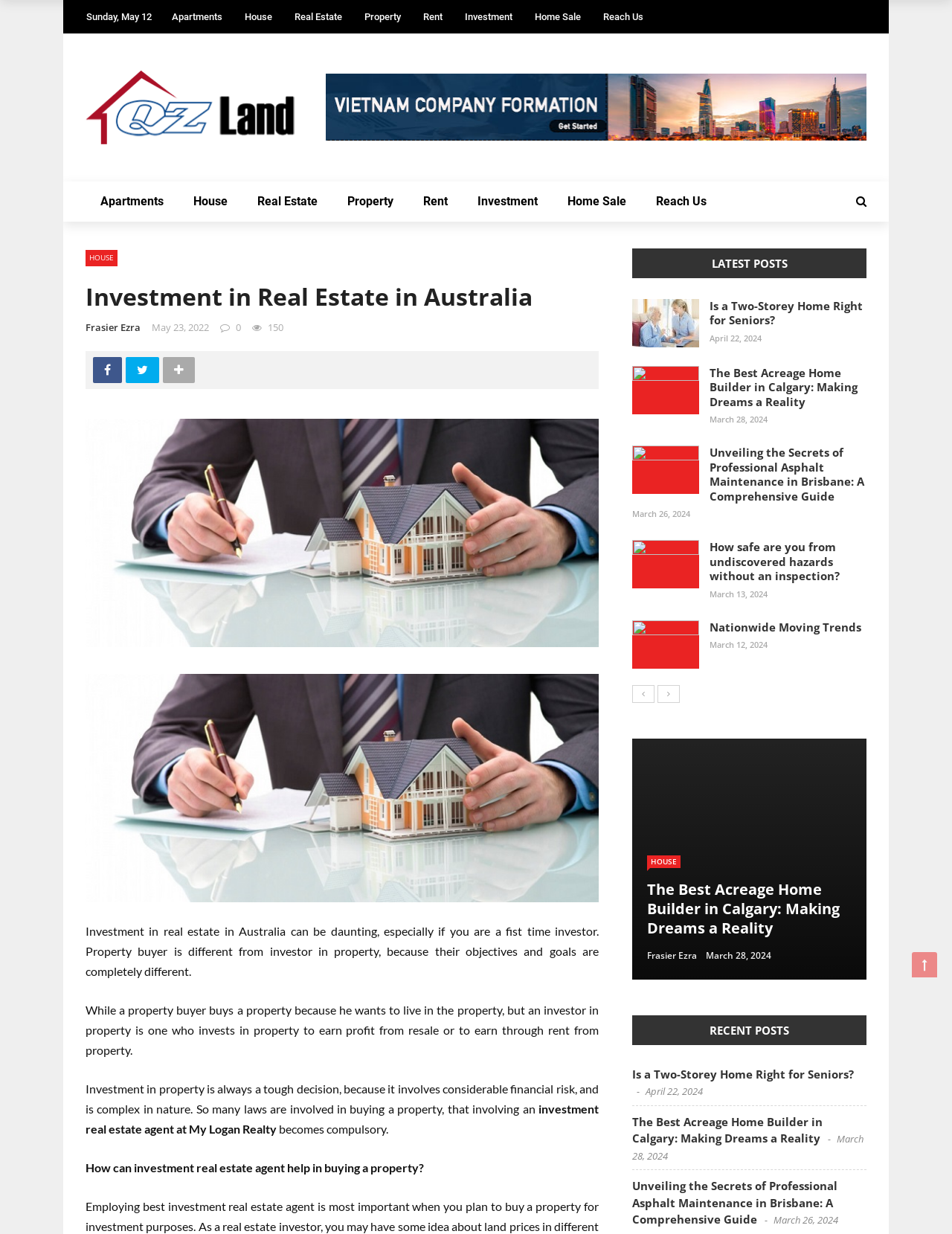How many links are there in the top navigation menu?
Analyze the screenshot and provide a detailed answer to the question.

I counted the links in the top navigation menu, which are 'Apartments', 'House', 'Real Estate', 'Property', 'Rent', 'Investment', 'Home Sale', and 'Reach Us'. There are 9 links in total.